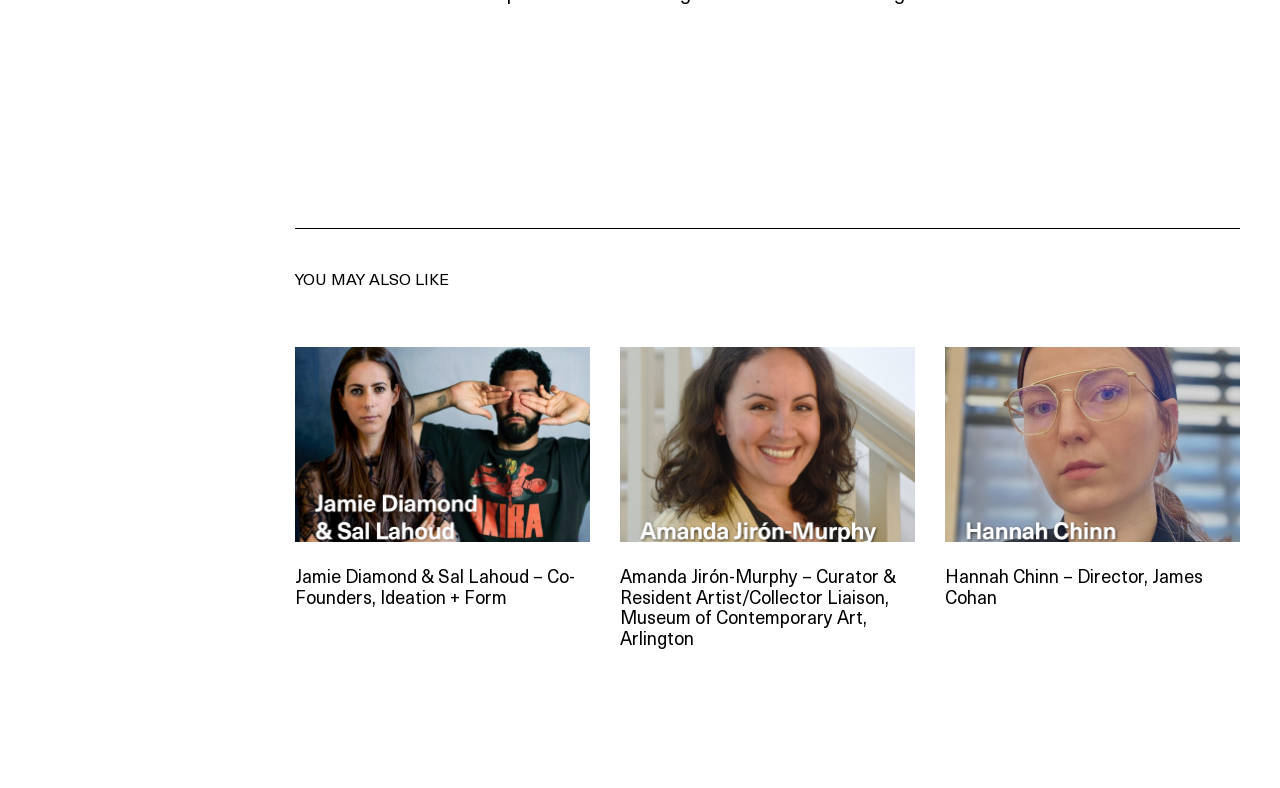What is the name of the second person featured?
Using the image as a reference, answer the question in detail.

I looked at the second article element [209] and found the heading 'Amanda Jirón-Murphy – Curator & Resident Artist/Collector Liaison, Museum of Contemporary Art, Arlington' which indicates that Amanda Jirón-Murphy is the second person featured.